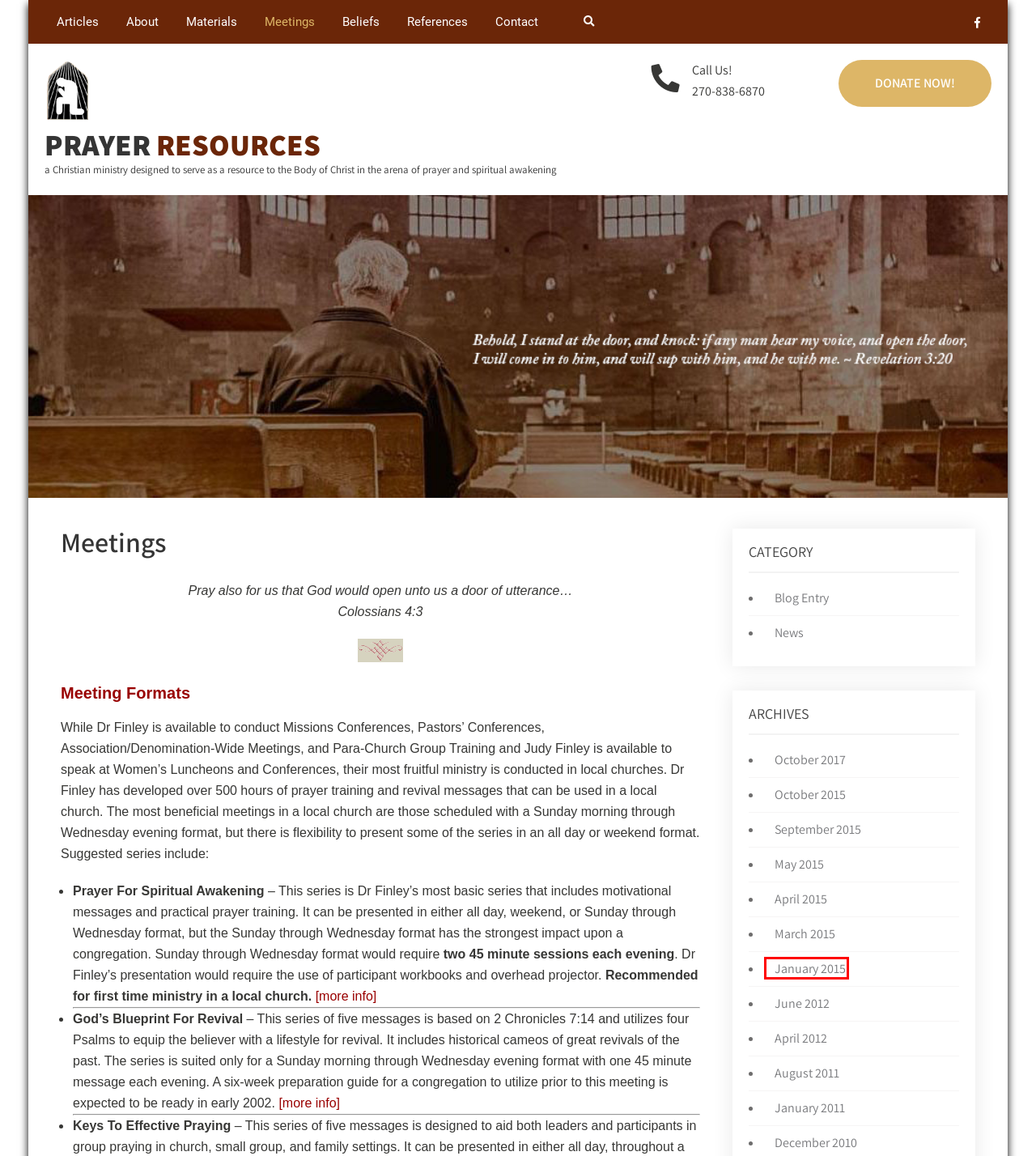You have a screenshot of a webpage with a red rectangle bounding box. Identify the best webpage description that corresponds to the new webpage after clicking the element within the red bounding box. Here are the candidates:
A. May 2015 – Prayer Resources
B. April 2012 – Prayer Resources
C. March 2015 – Prayer Resources
D. Materials – Prayer Resources
E. January 2015 – Prayer Resources
F. January 2011 – Prayer Resources
G. December 2010 – Prayer Resources
H. Contact – Prayer Resources

E